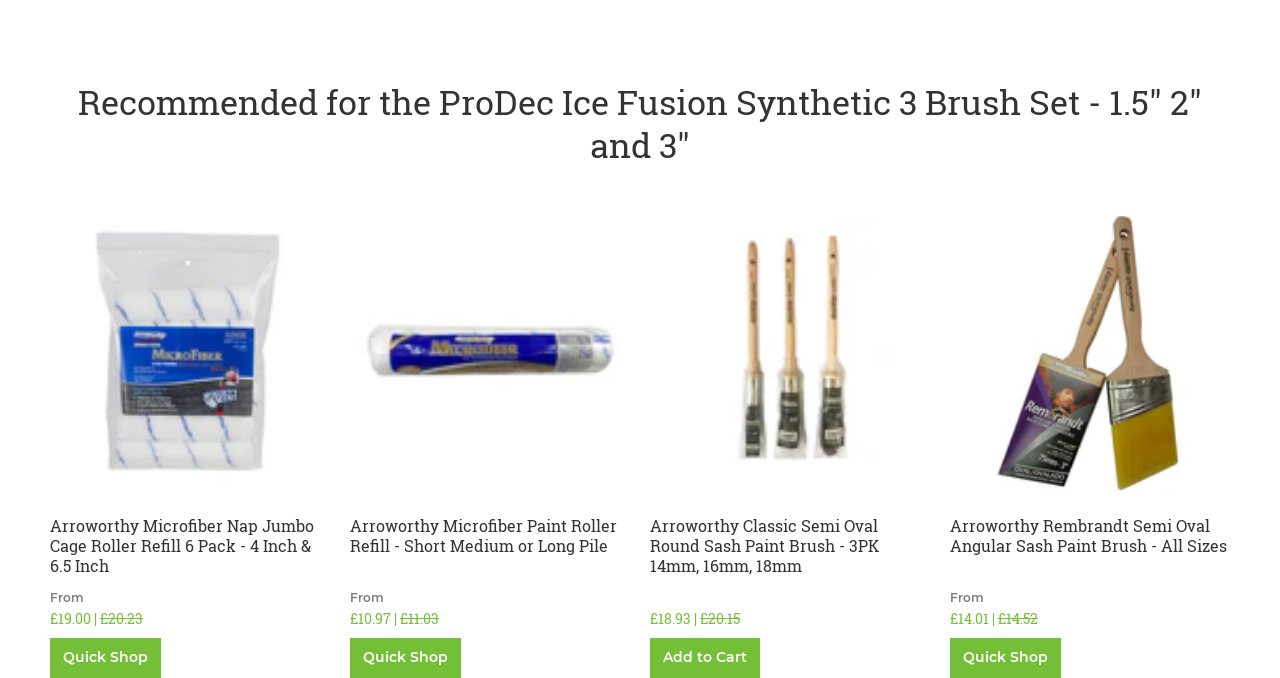Locate the bounding box coordinates for the element described below: "name="add" value="Add to Cart"". The coordinates must be four float values between 0 and 1, formatted as [left, top, right, bottom].

[0.508, 0.94, 0.594, 0.999]